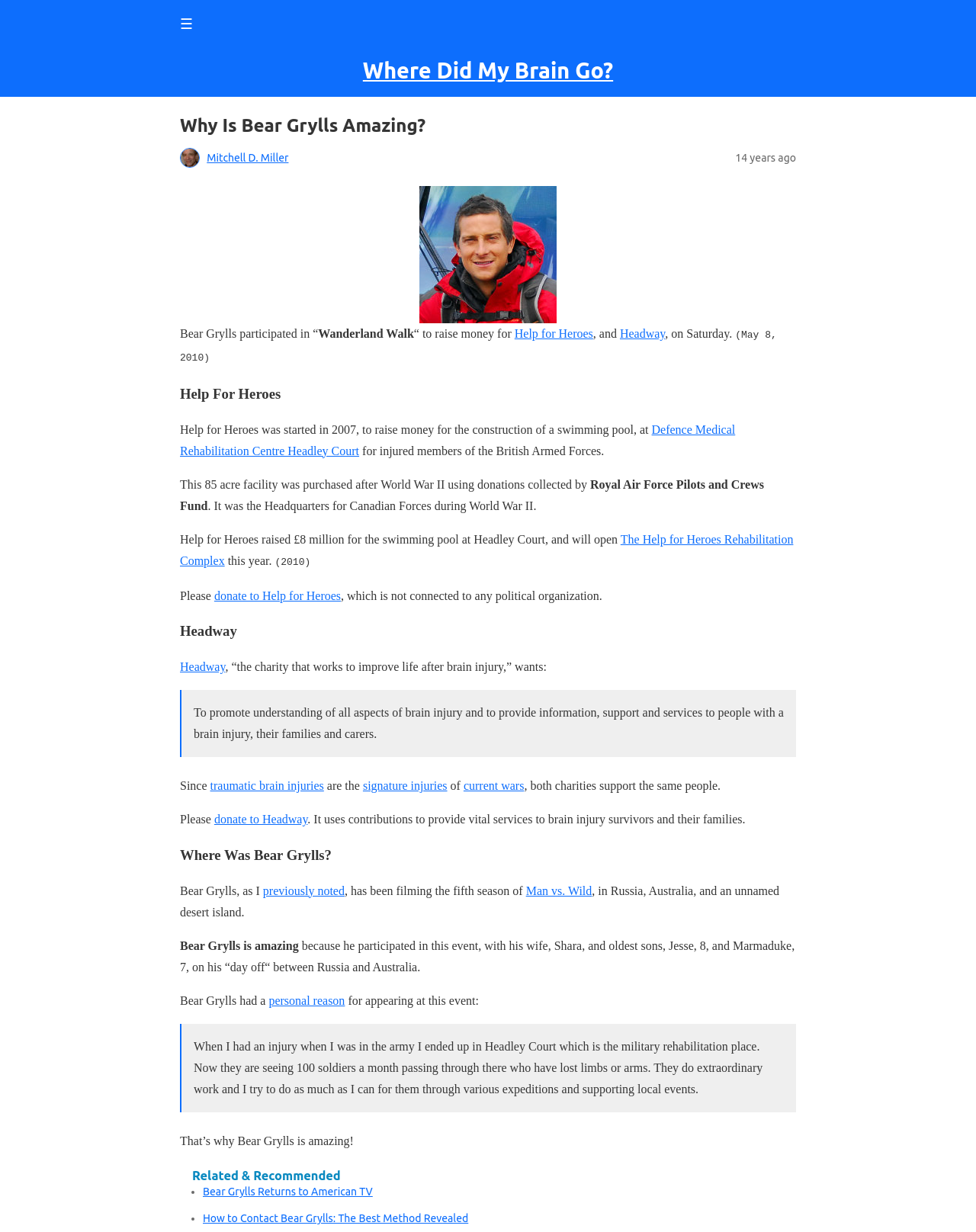Determine the bounding box for the UI element that matches this description: "current wars".

[0.475, 0.631, 0.537, 0.641]